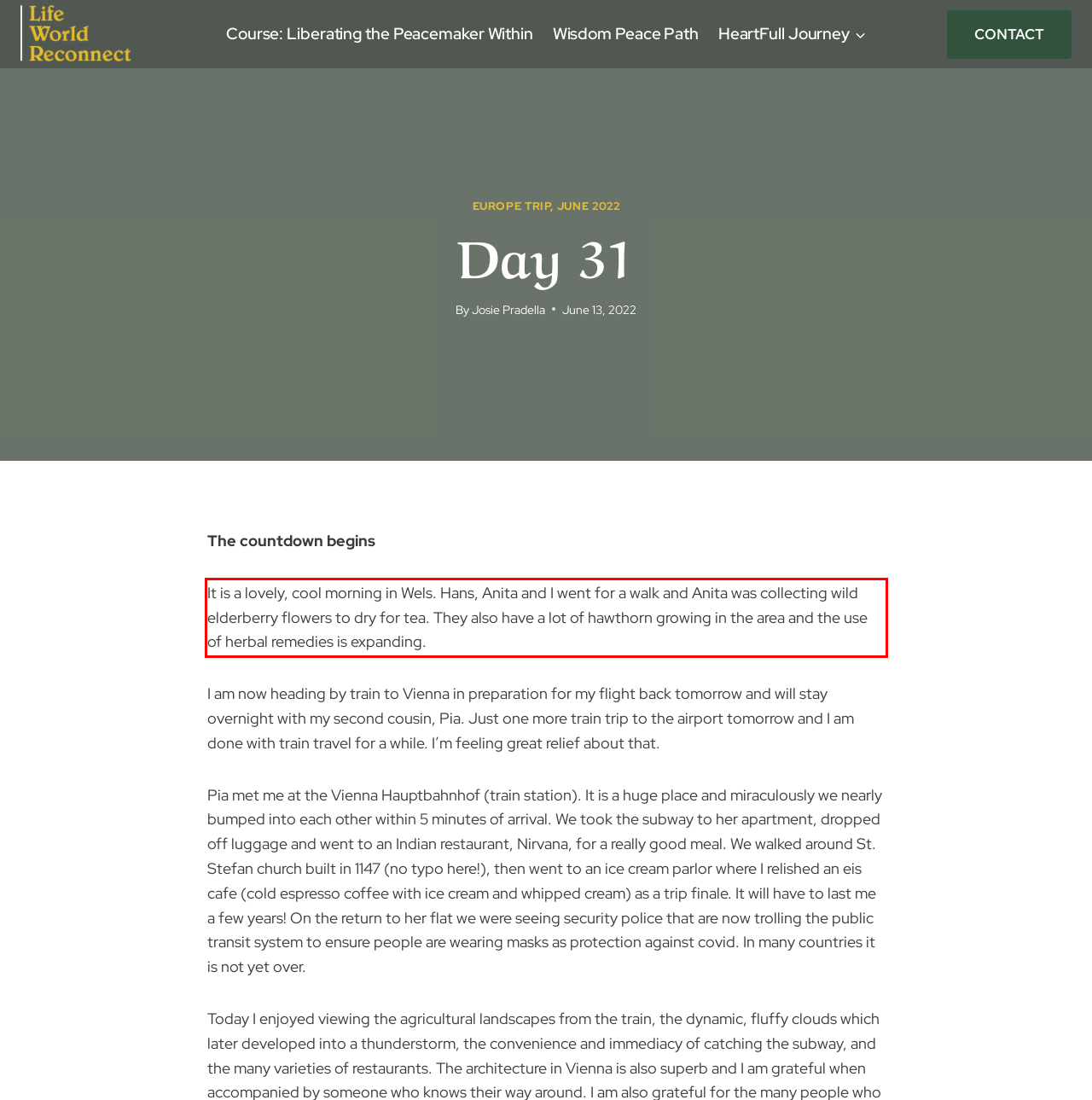Given a screenshot of a webpage with a red bounding box, please identify and retrieve the text inside the red rectangle.

It is a lovely, cool morning in Wels. Hans, Anita and I went for a walk and Anita was collecting wild elderberry flowers to dry for tea. They also have a lot of hawthorn growing in the area and the use of herbal remedies is expanding.